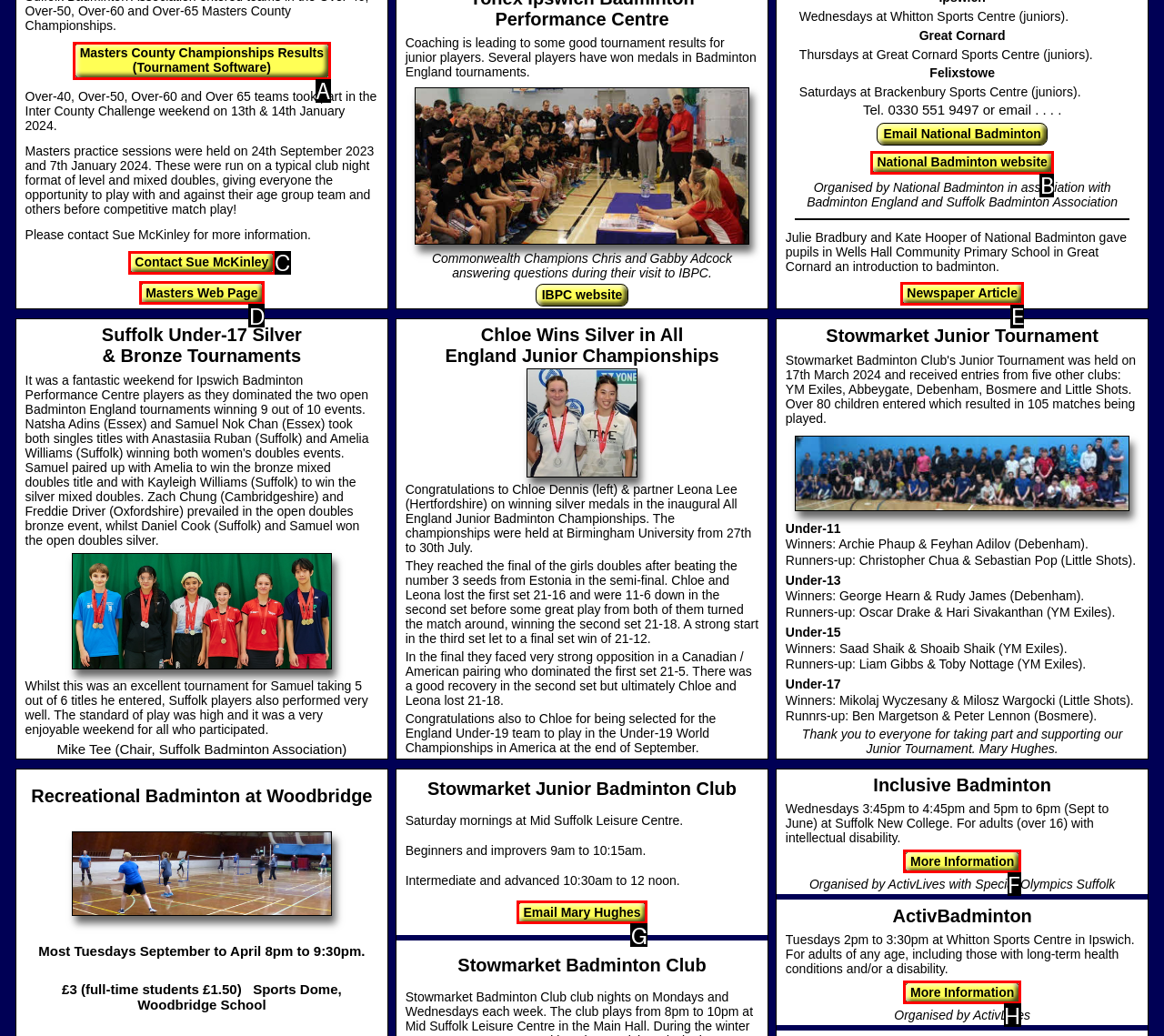Select the letter of the HTML element that best fits the description: Malware & Threats
Answer with the corresponding letter from the provided choices.

None